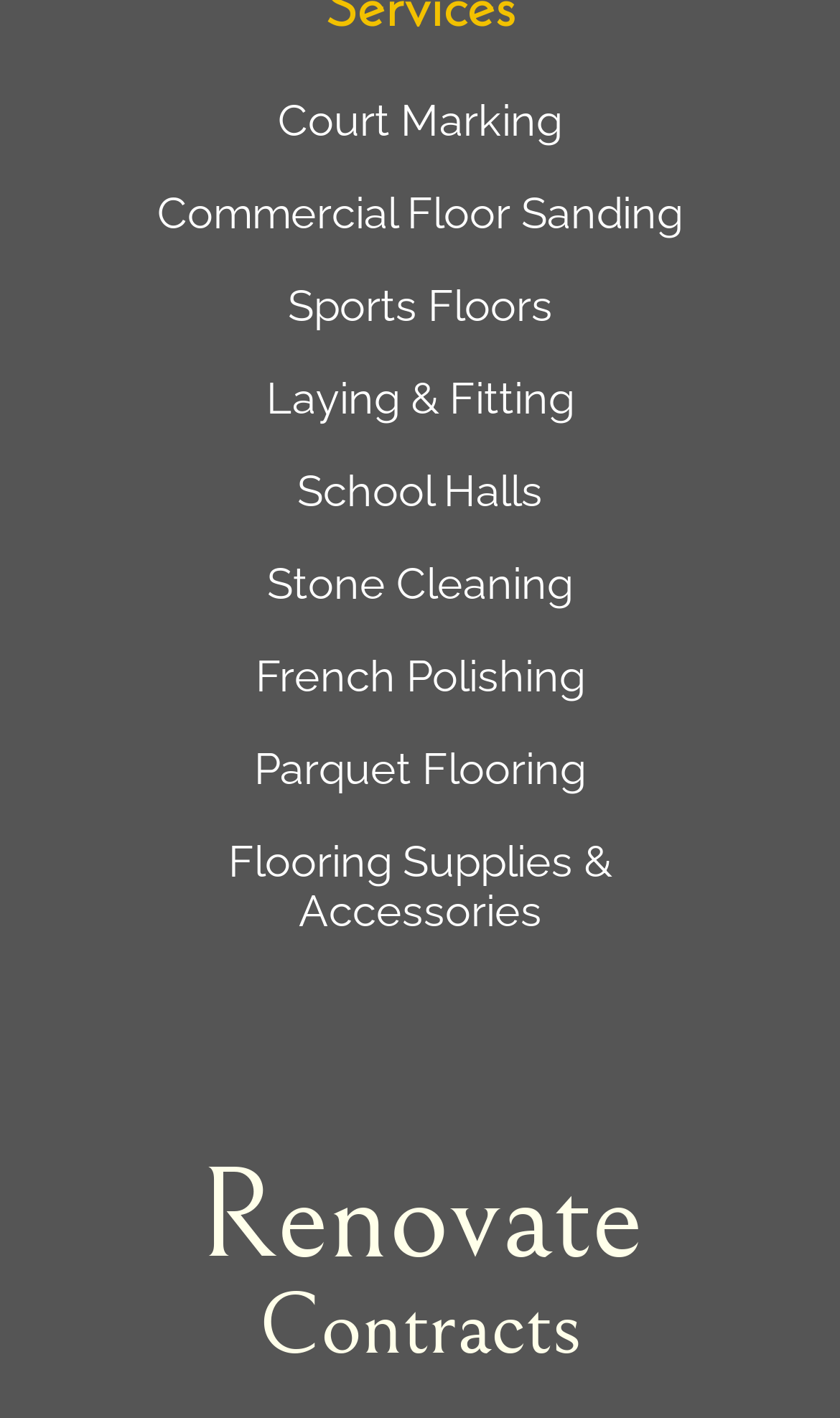Please determine the bounding box coordinates of the element to click in order to execute the following instruction: "learn about Laying & Fitting". The coordinates should be four float numbers between 0 and 1, specified as [left, top, right, bottom].

[0.317, 0.263, 0.683, 0.299]